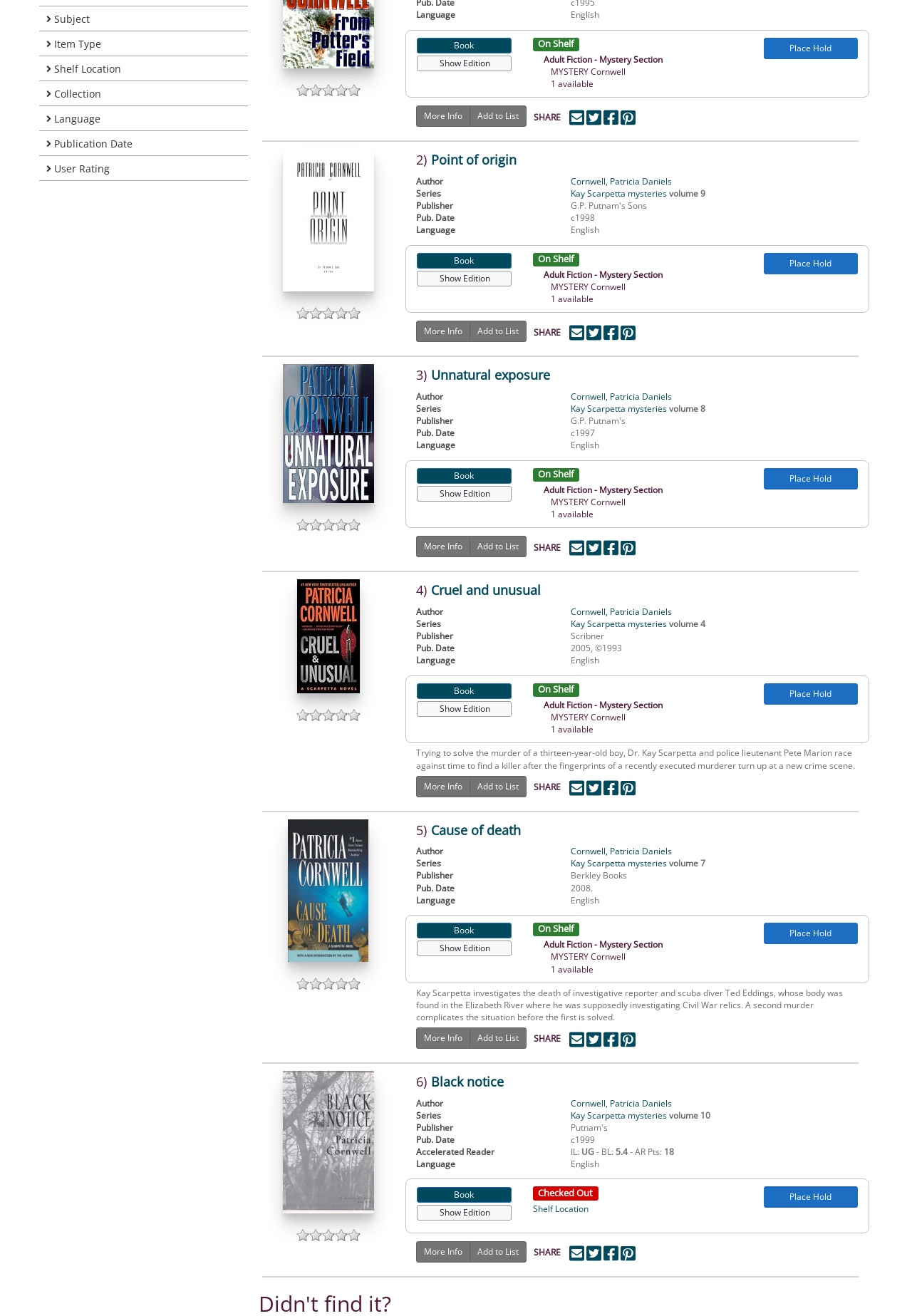From the webpage screenshot, identify the region described by Add to List. Provide the bounding box coordinates as (top-left x, top-left y, bottom-right x, bottom-right y), with each value being a floating point number between 0 and 1.

[0.515, 0.589, 0.578, 0.606]